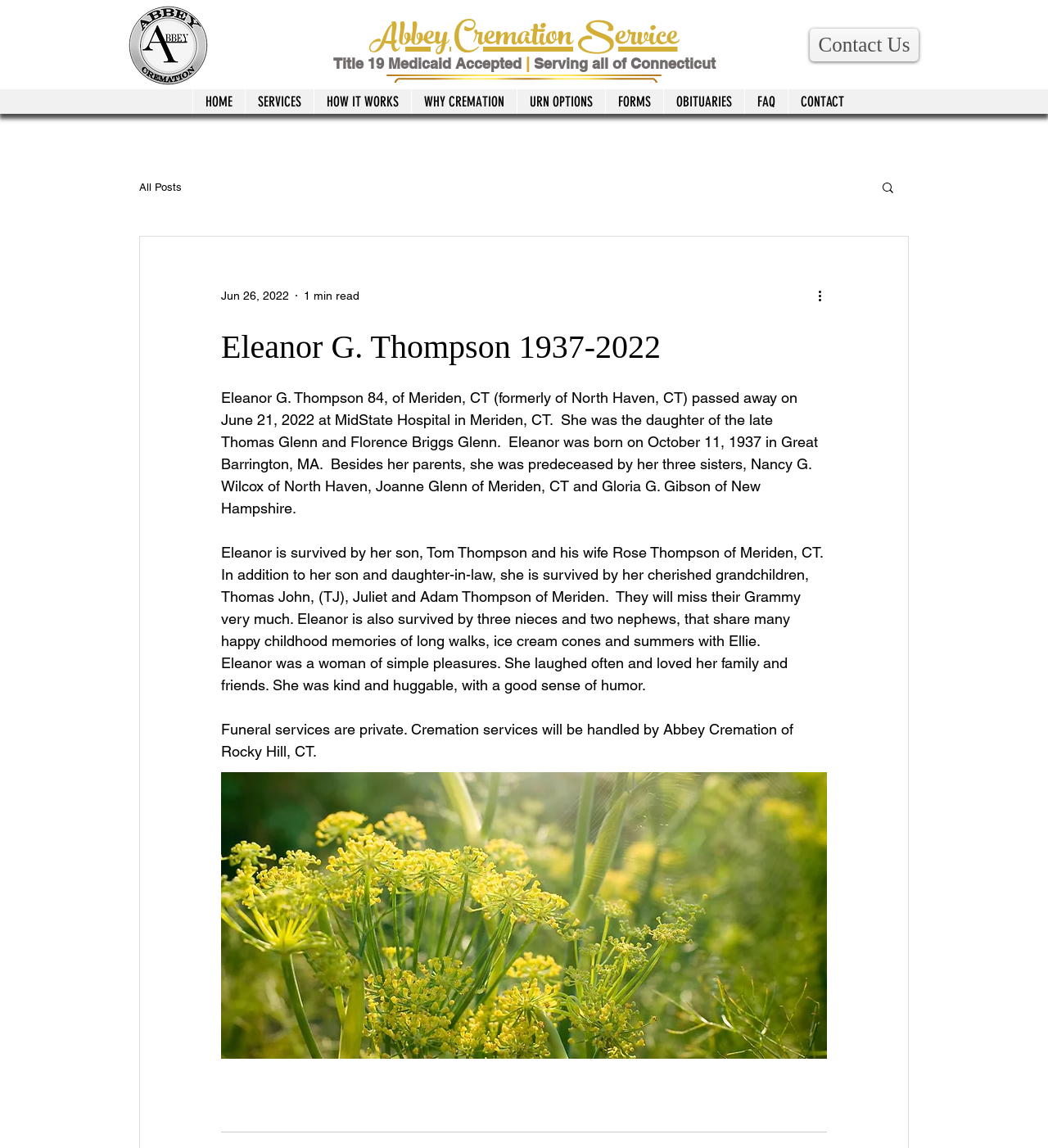Locate the bounding box coordinates of the element you need to click to accomplish the task described by this instruction: "Search".

[0.84, 0.157, 0.855, 0.172]